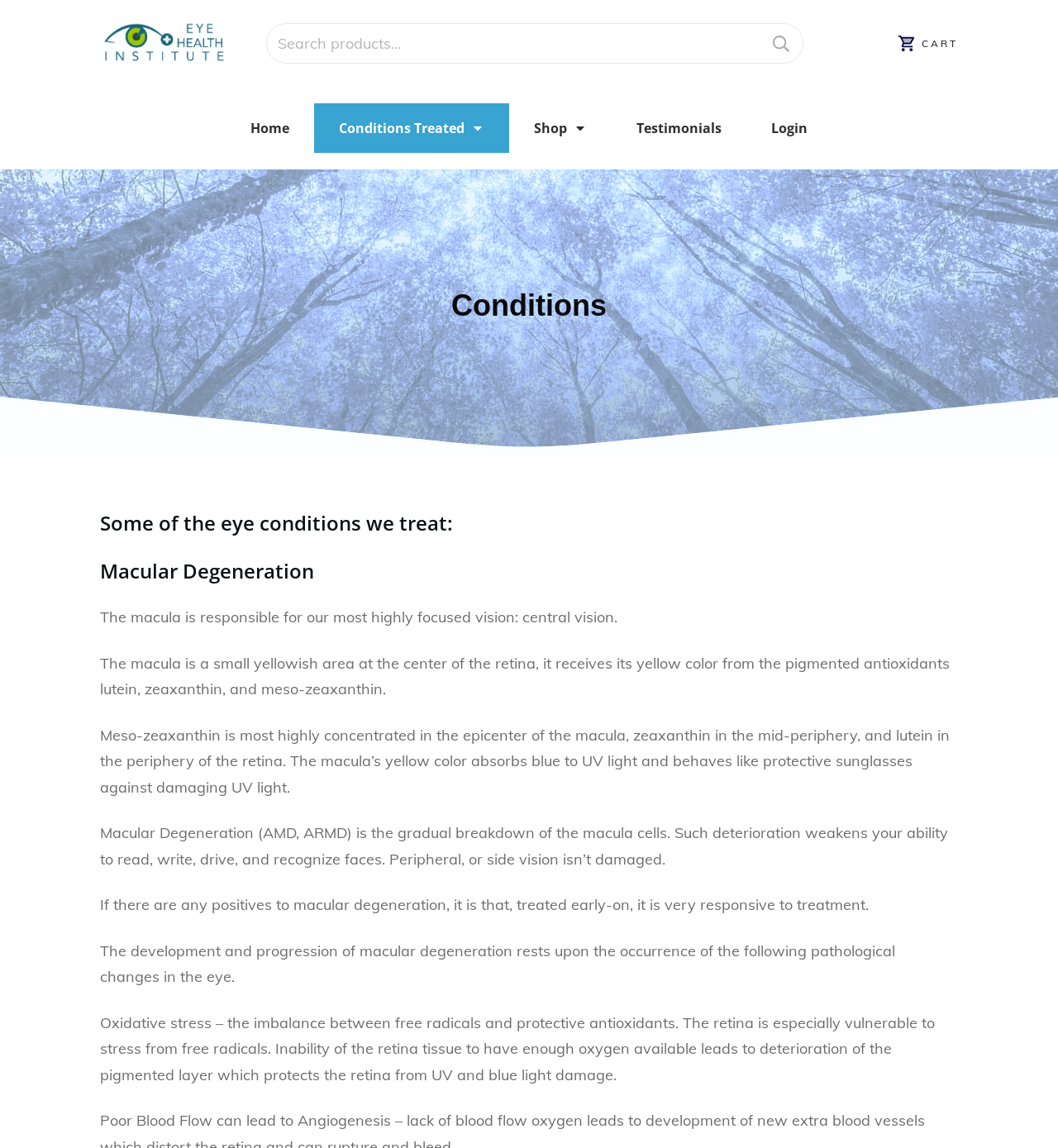Determine the bounding box coordinates of the element that should be clicked to execute the following command: "Go to Home".

[0.237, 0.1, 0.273, 0.123]